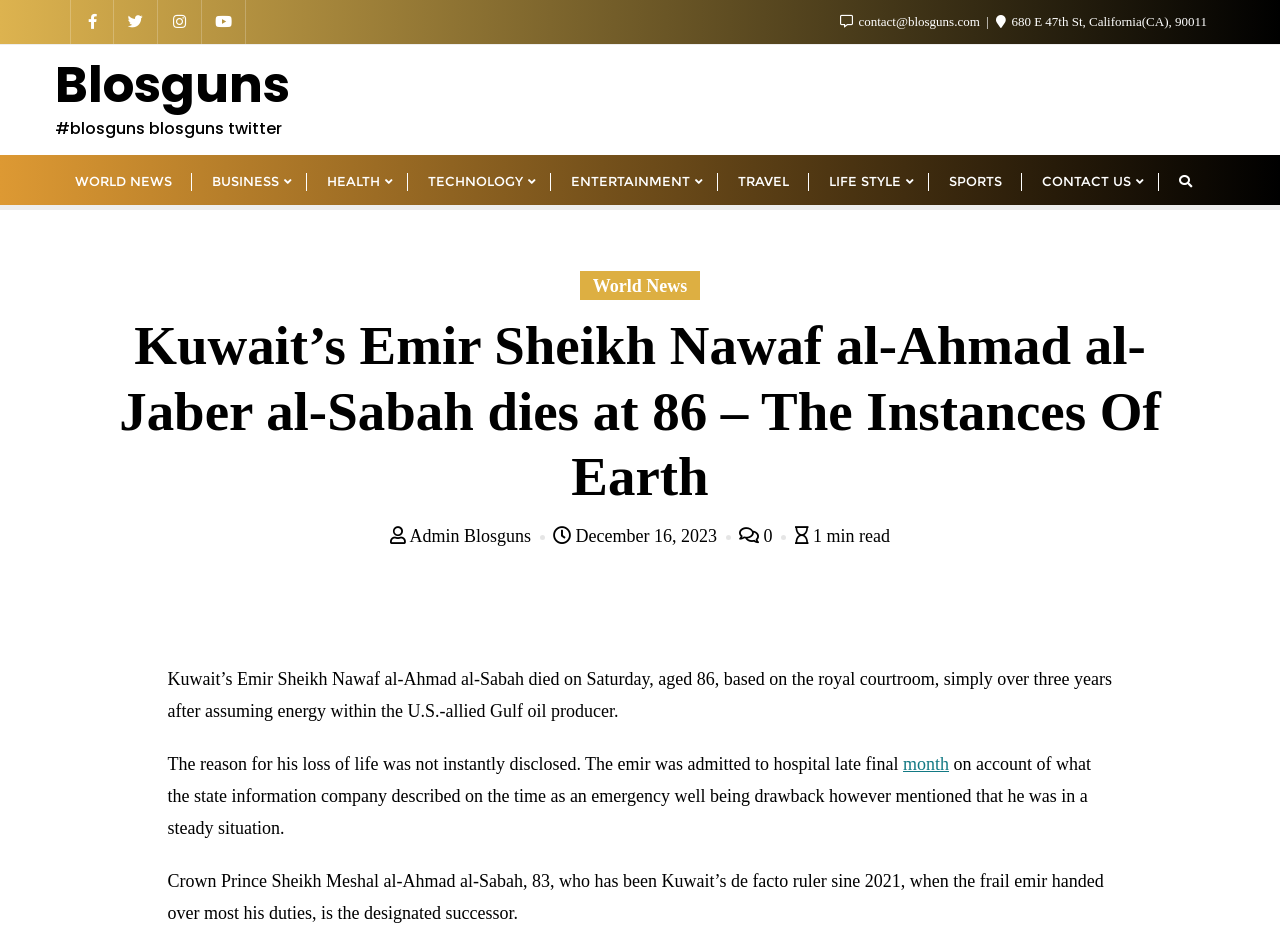Refer to the screenshot and answer the following question in detail:
What is the category of news on the top navigation bar?

I found this answer by looking at the link elements on the top navigation bar and finding the category 'WORLD NEWS' among the options.